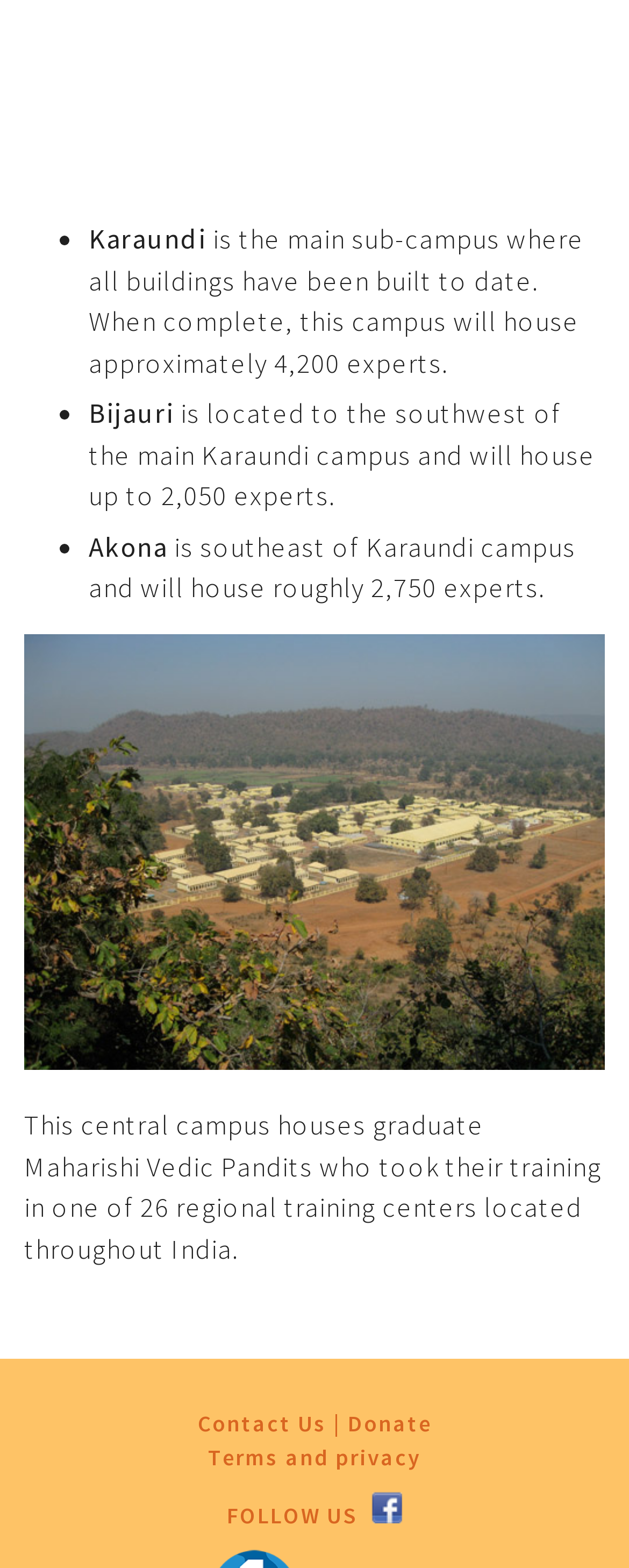Answer briefly with one word or phrase:
What is the purpose of the central campus?

Houses graduate Maharishi Vedic Pandits